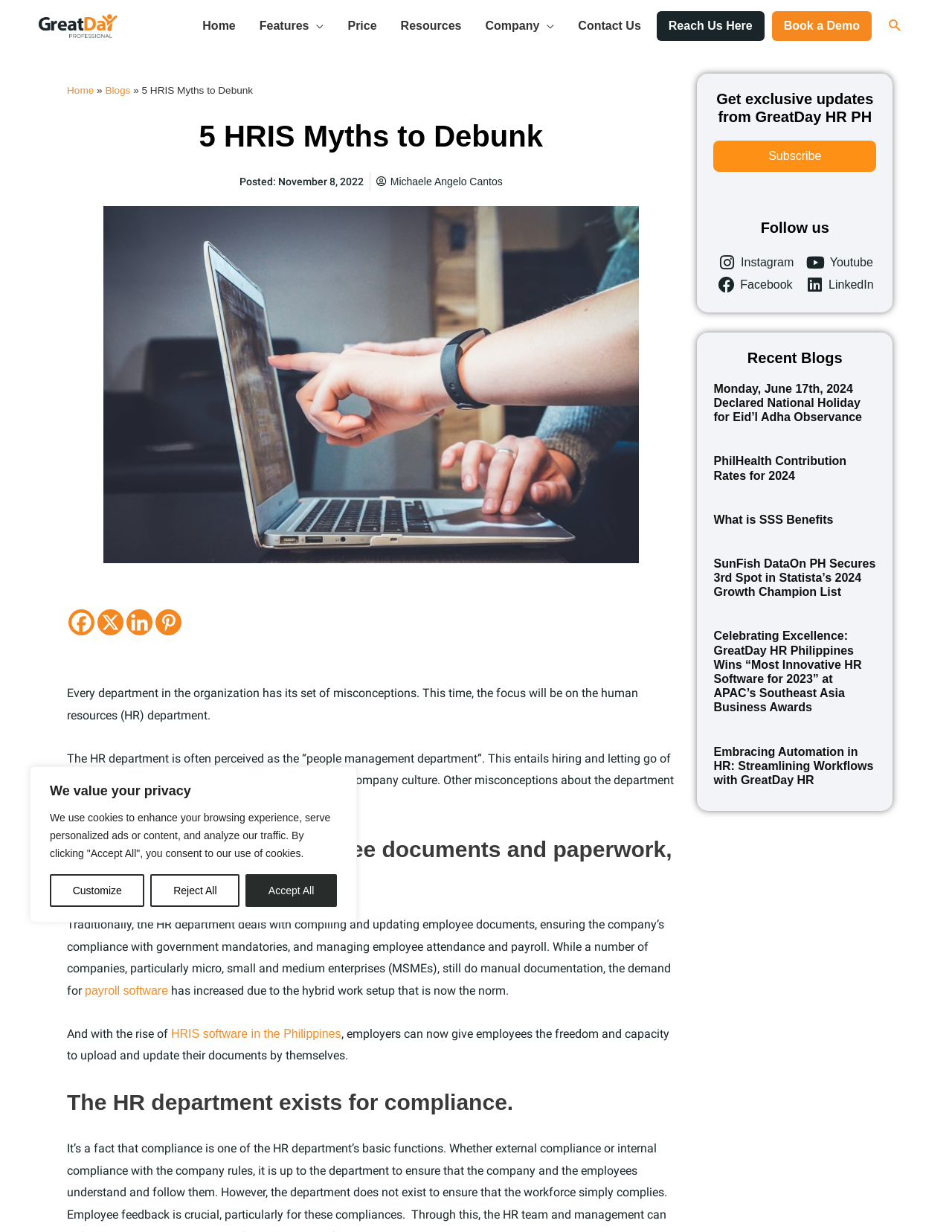Provide a single word or phrase to answer the given question: 
What is the main topic of this webpage?

HRIS myths